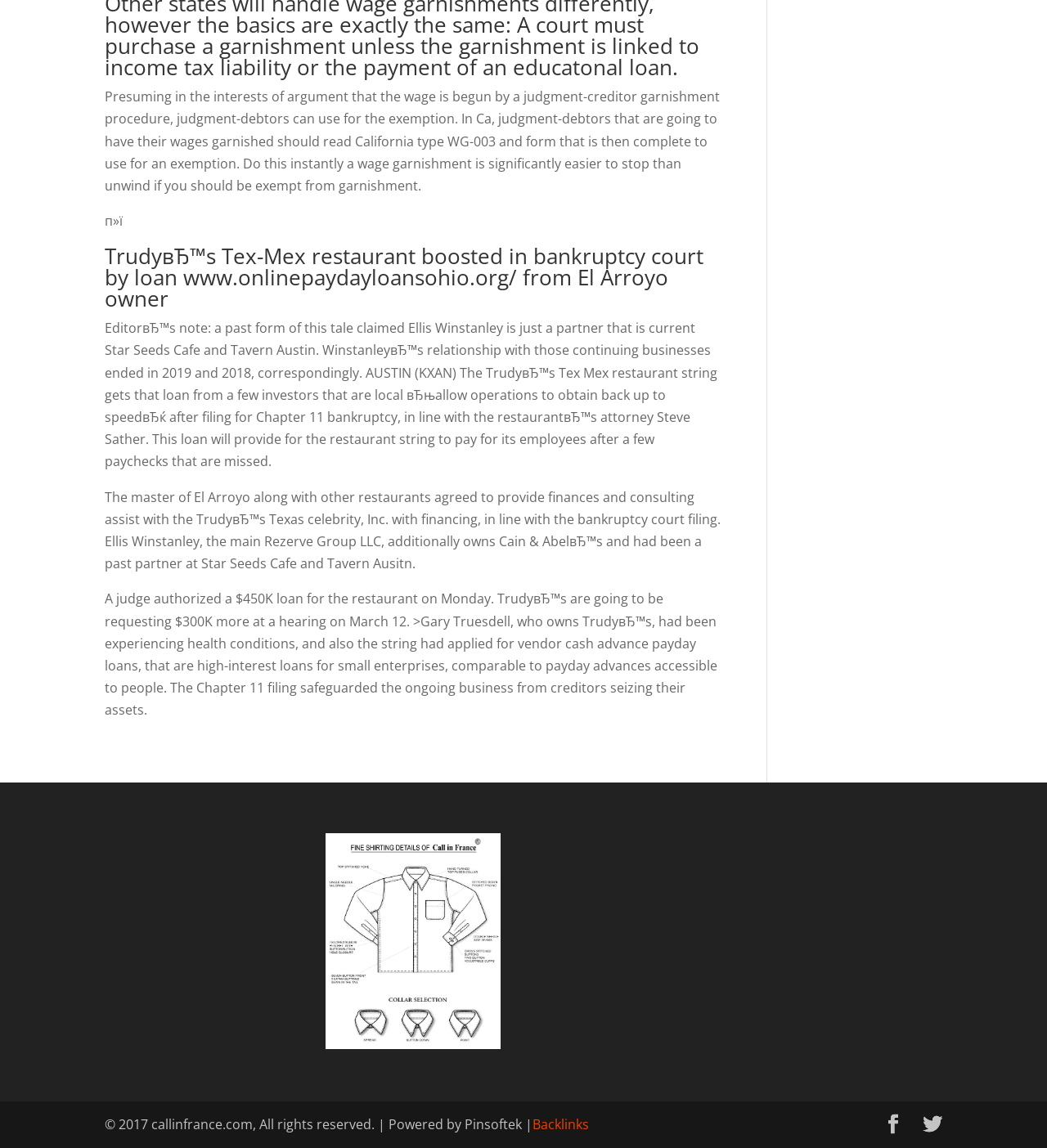What is the name of the website that powered this webpage?
Look at the webpage screenshot and answer the question with a detailed explanation.

The text at the bottom of the webpage states '© 2017 callinfrance.com, All rights reserved. | Powered by Pinsoftek |' which indicates that the website is powered by Pinsoftek.